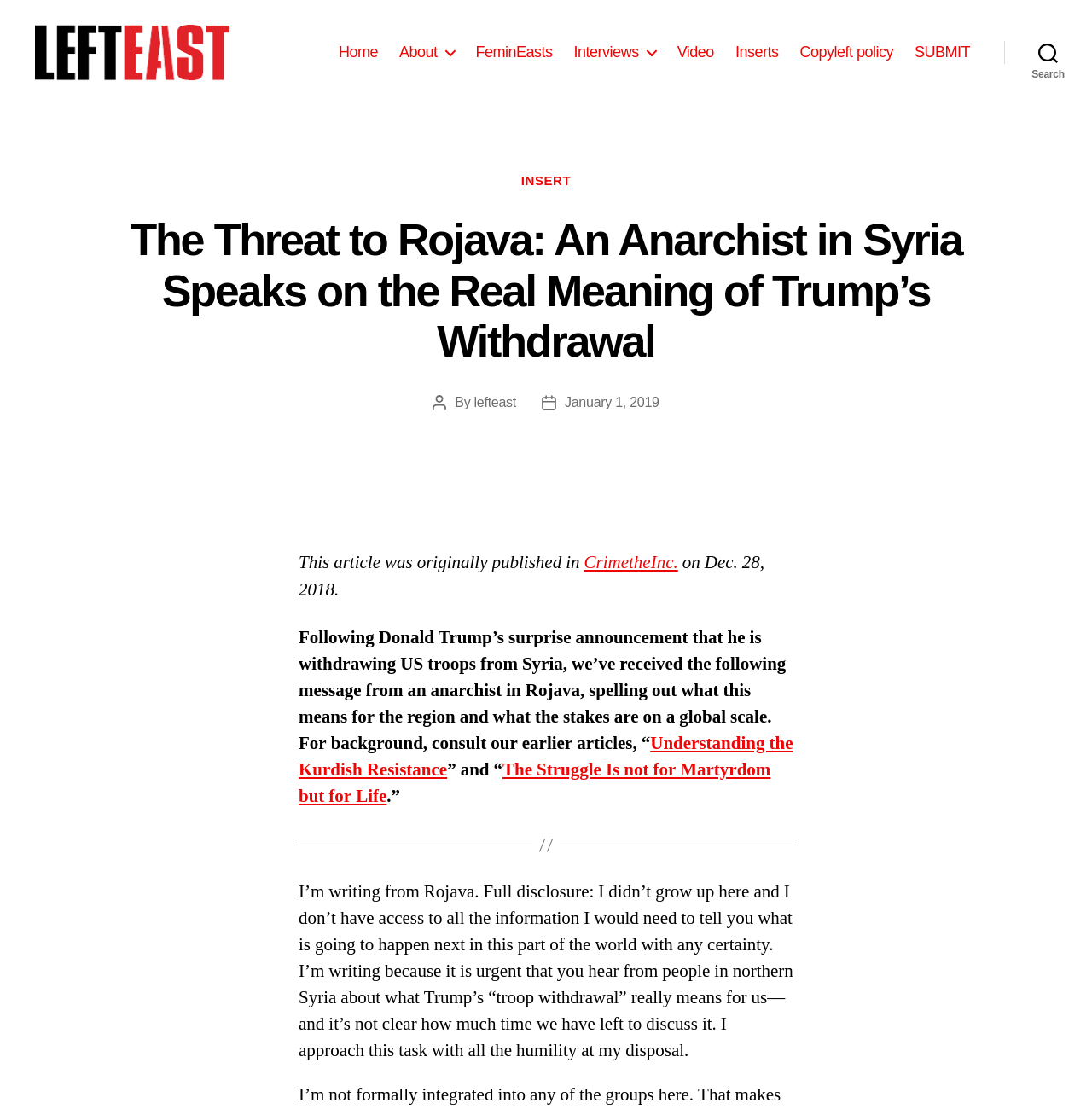Who is the author of the post?
Please look at the screenshot and answer in one word or a short phrase.

lefteast